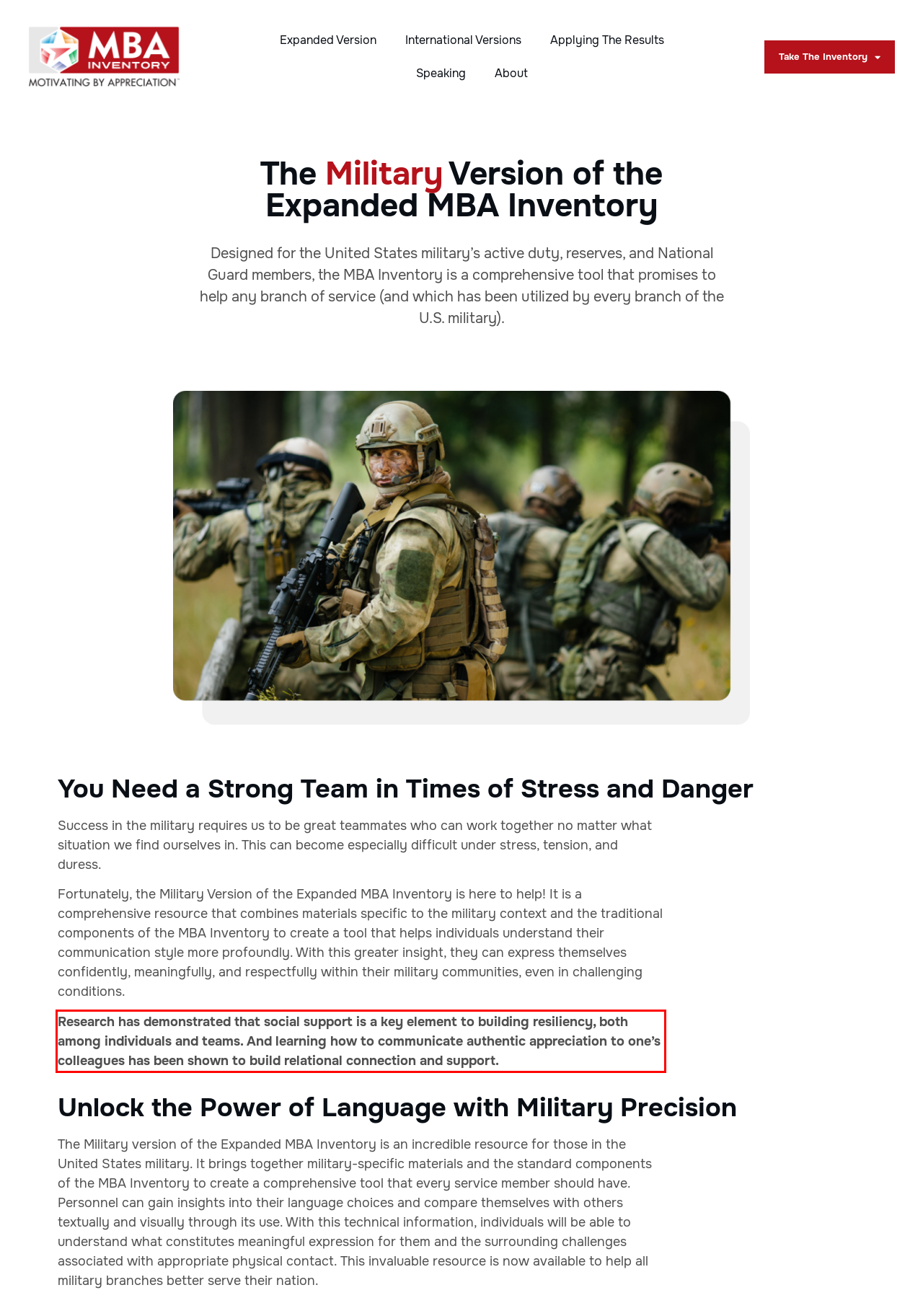Identify the text inside the red bounding box in the provided webpage screenshot and transcribe it.

Research has demonstrated that social support is a key element to building resiliency, both among individuals and teams. And learning how to communicate authentic appreciation to one’s colleagues has been shown to build relational connection and support.